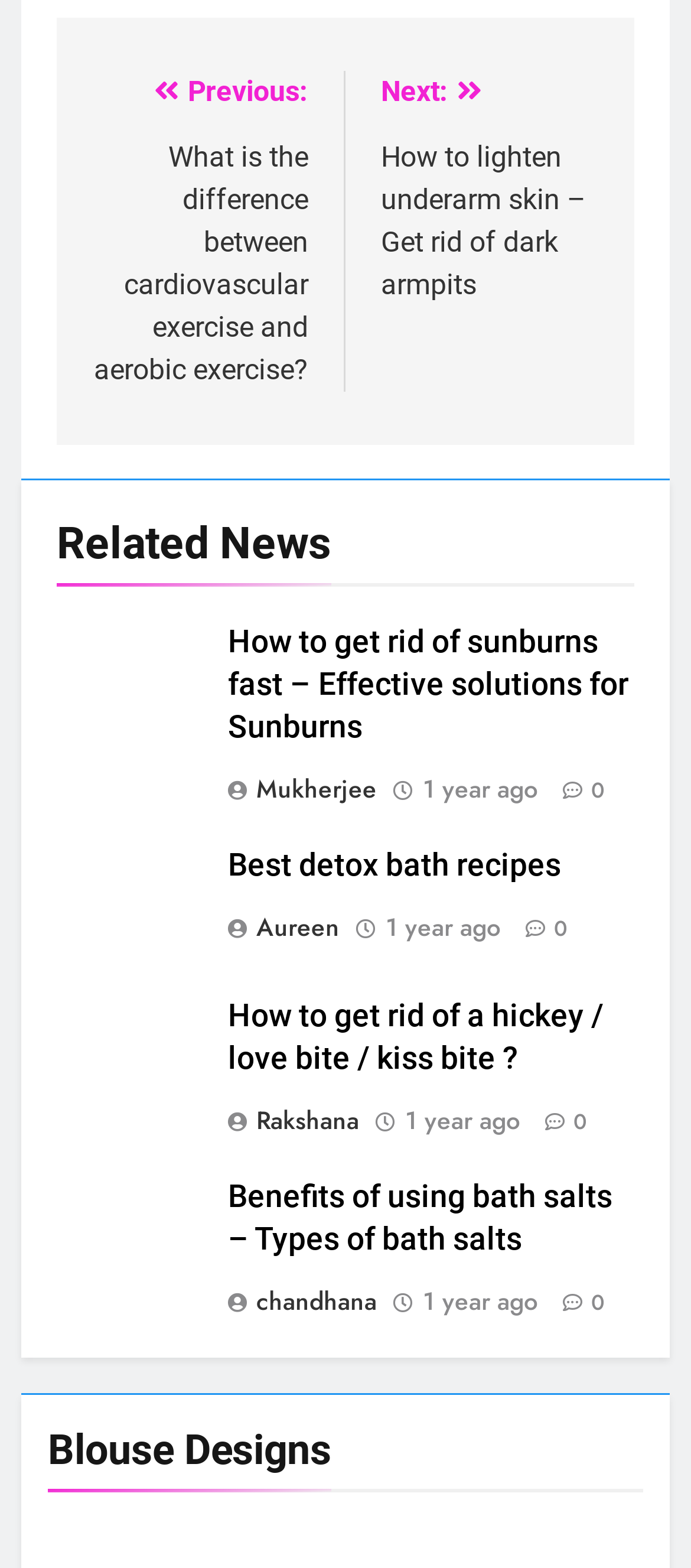Indicate the bounding box coordinates of the clickable region to achieve the following instruction: "Click on 'Next: How to lighten underarm skin – Get rid of dark armpits' link."

[0.551, 0.045, 0.867, 0.192]